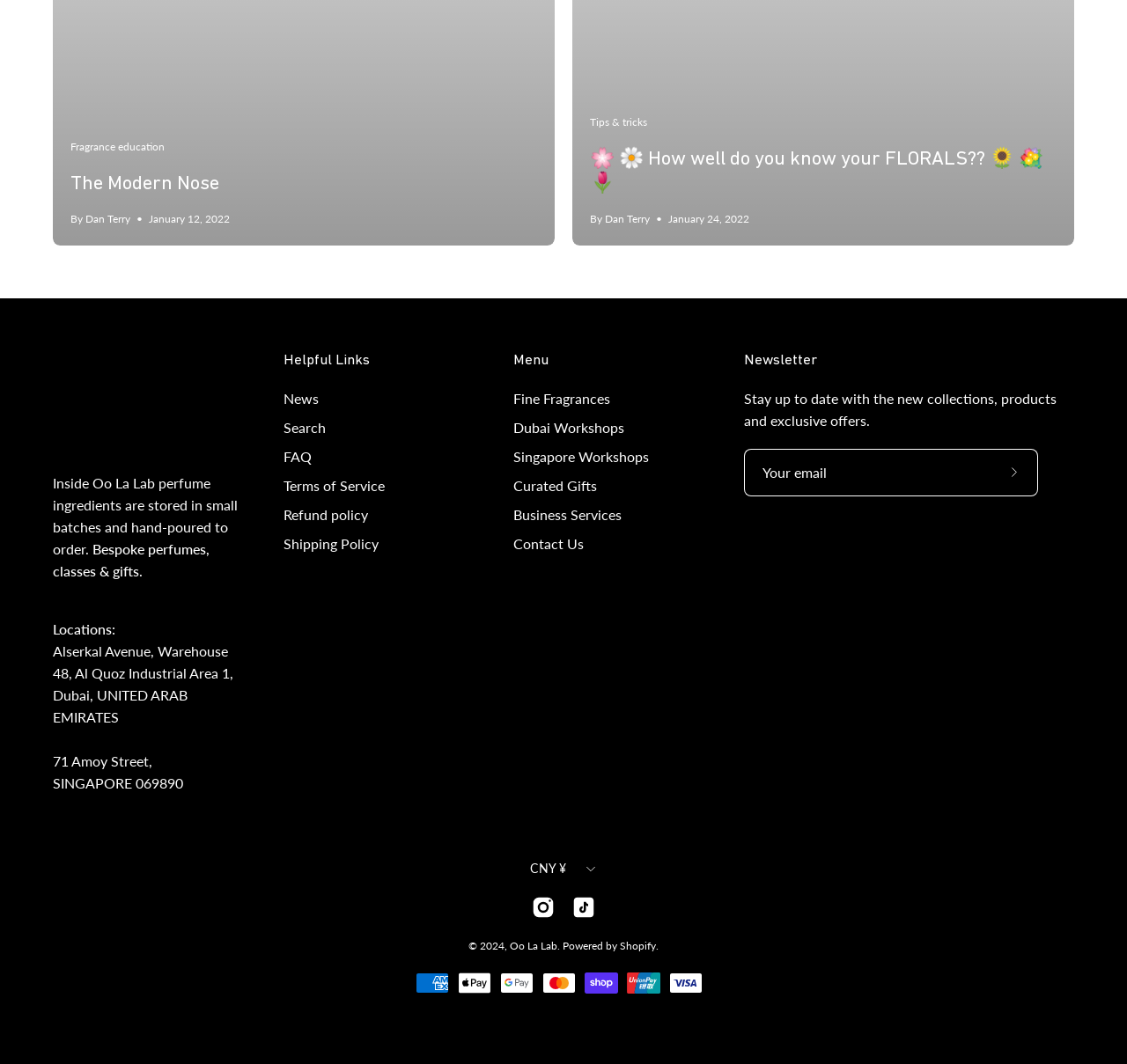What is the name of the author of the first article?
Could you answer the question with a detailed and thorough explanation?

The first article has a heading 'The Modern Nose' and a static text 'By Dan Terry' below it, indicating that Dan Terry is the author of the article.